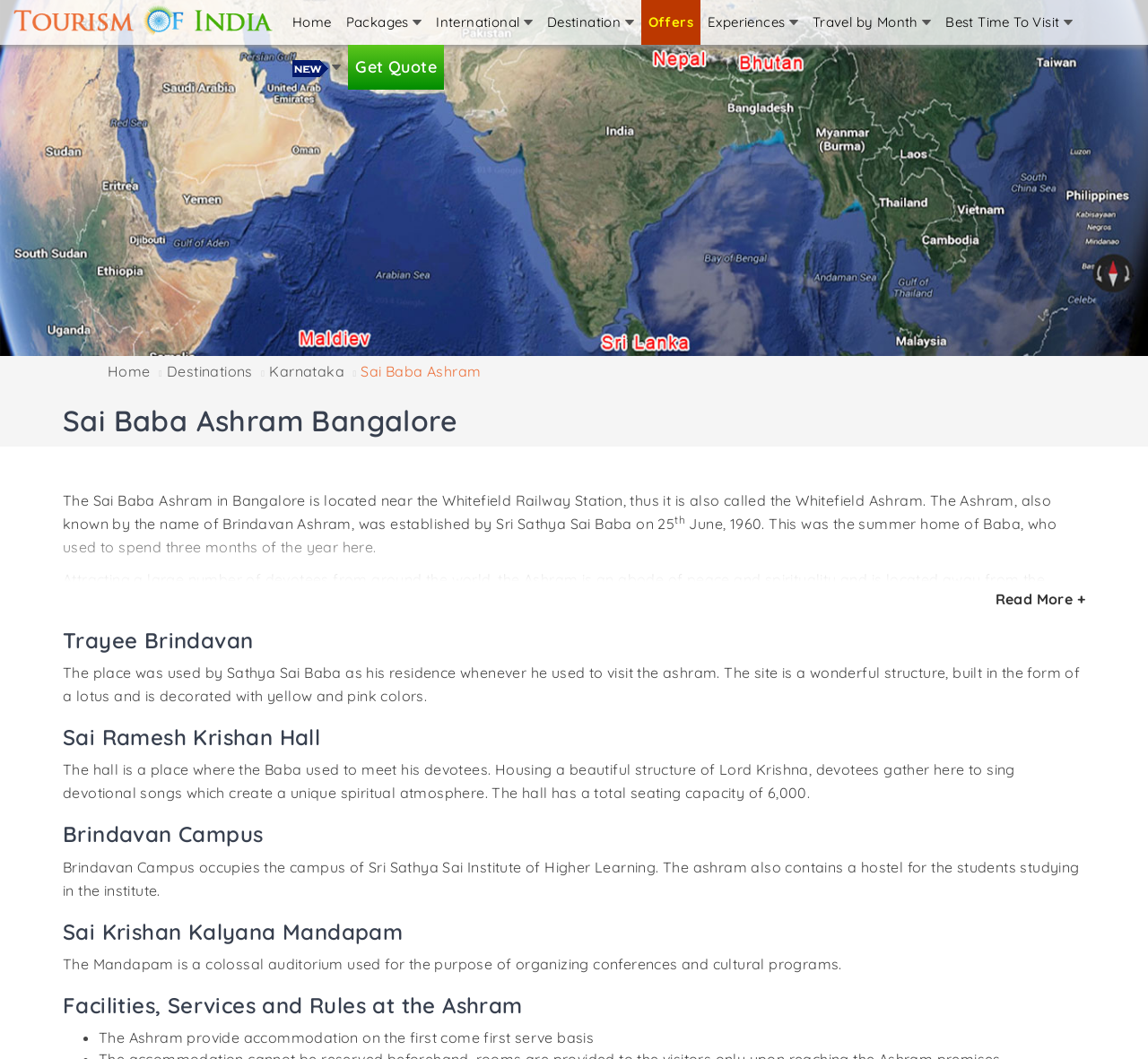Find the bounding box coordinates for the HTML element described in this sentence: "Destination". Provide the coordinates as four float numbers between 0 and 1, in the format [left, top, right, bottom].

[0.47, 0.0, 0.558, 0.042]